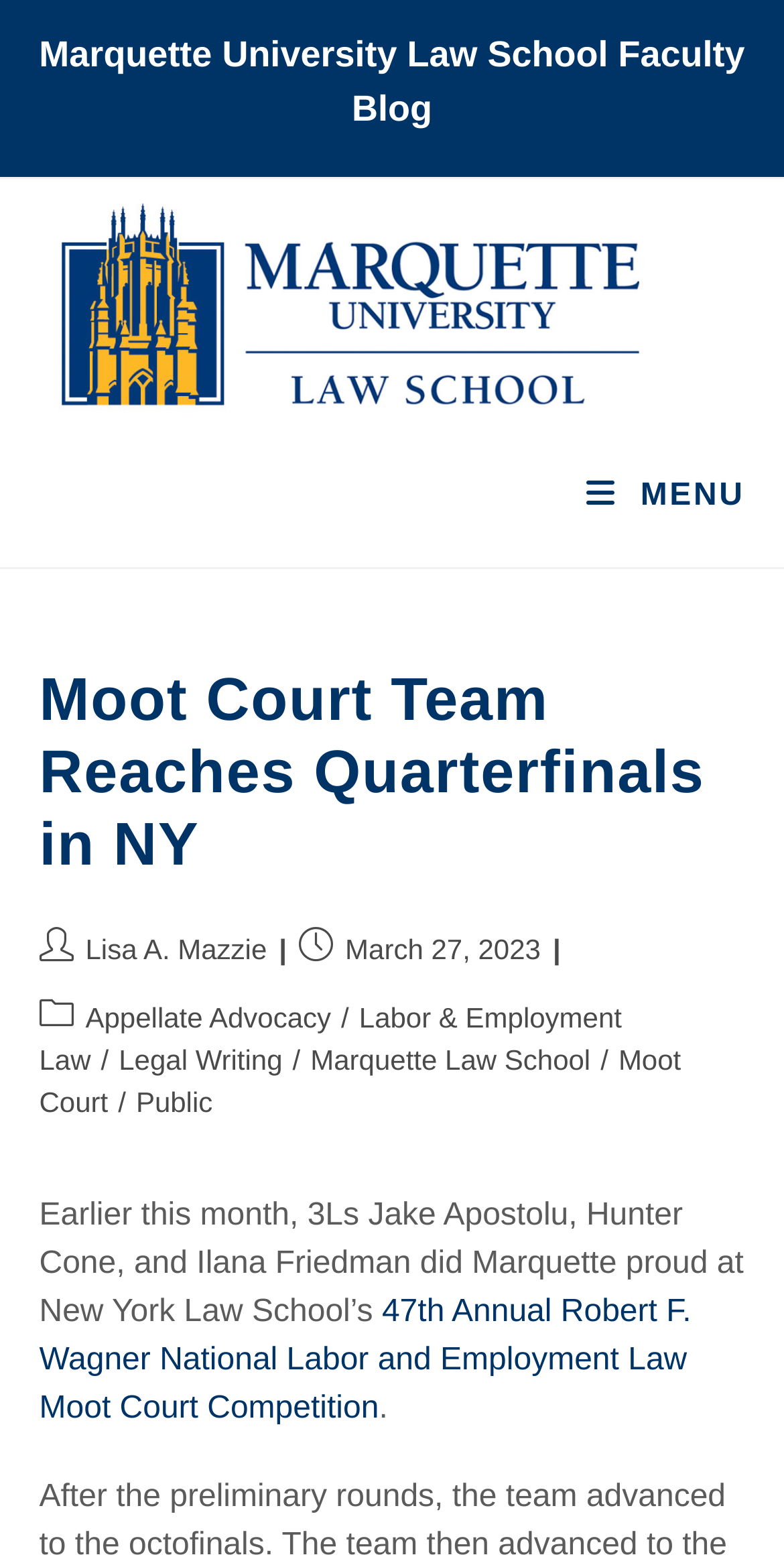Determine the bounding box for the described HTML element: "Menu Close". Ensure the coordinates are four float numbers between 0 and 1 in the format [left, top, right, bottom].

[0.748, 0.307, 0.95, 0.329]